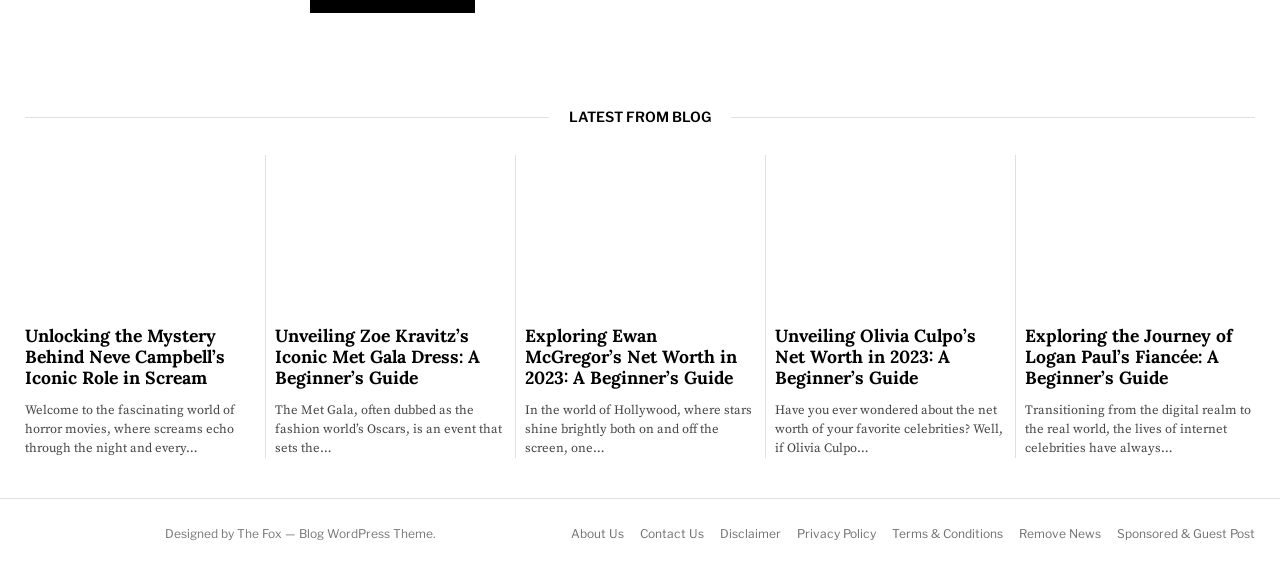Identify the coordinates of the bounding box for the element described below: "Blog WordPress Theme". Return the coordinates as four float numbers between 0 and 1: [left, top, right, bottom].

[0.234, 0.924, 0.338, 0.951]